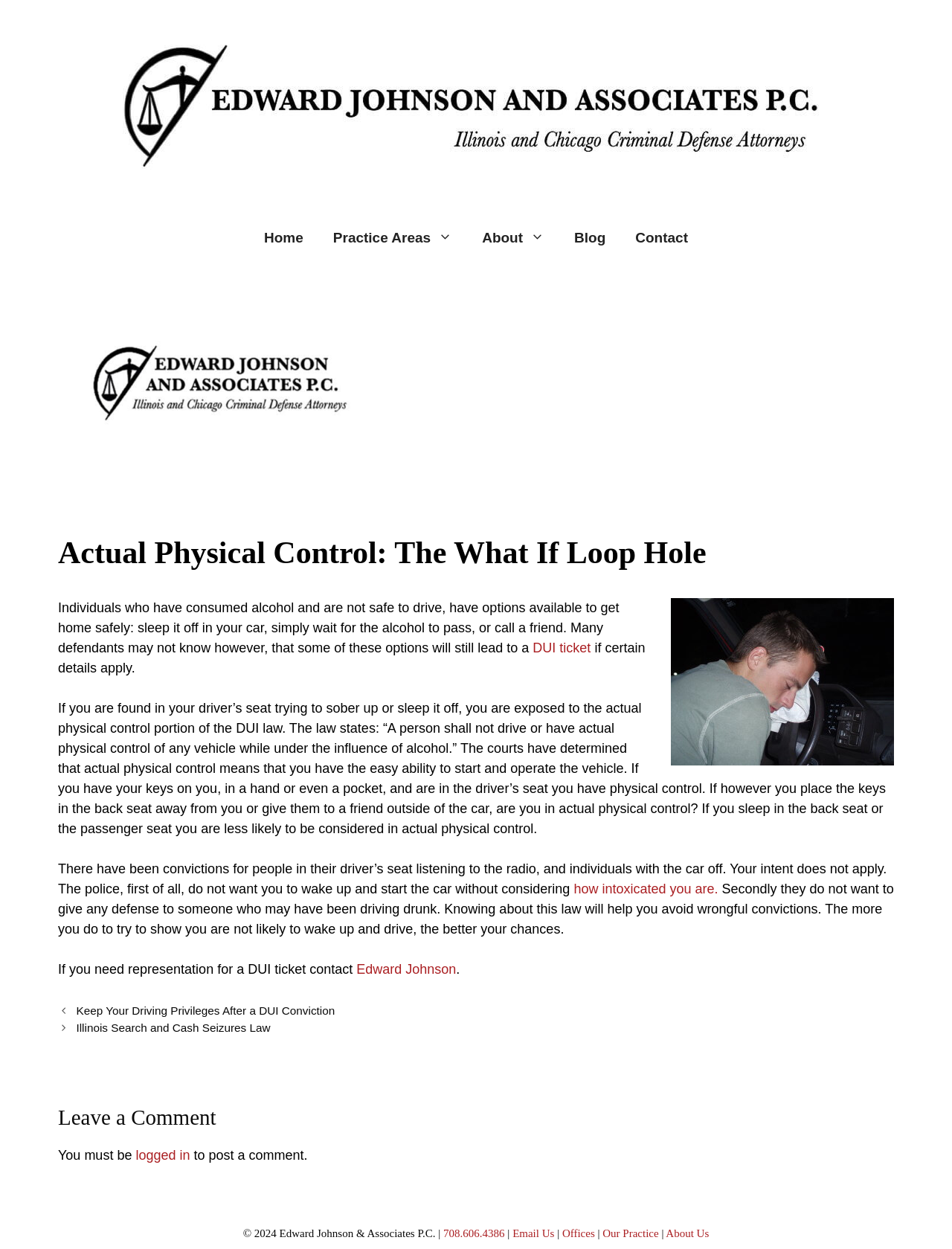Using the details from the image, please elaborate on the following question: What is the purpose of the 'Leave a Comment' section?

I found the answer by looking at the 'Leave a Comment' section, which contains a heading and some text. The text suggests that users must be logged in to post a comment, implying that the purpose of this section is to allow users to engage with the content by posting comments.